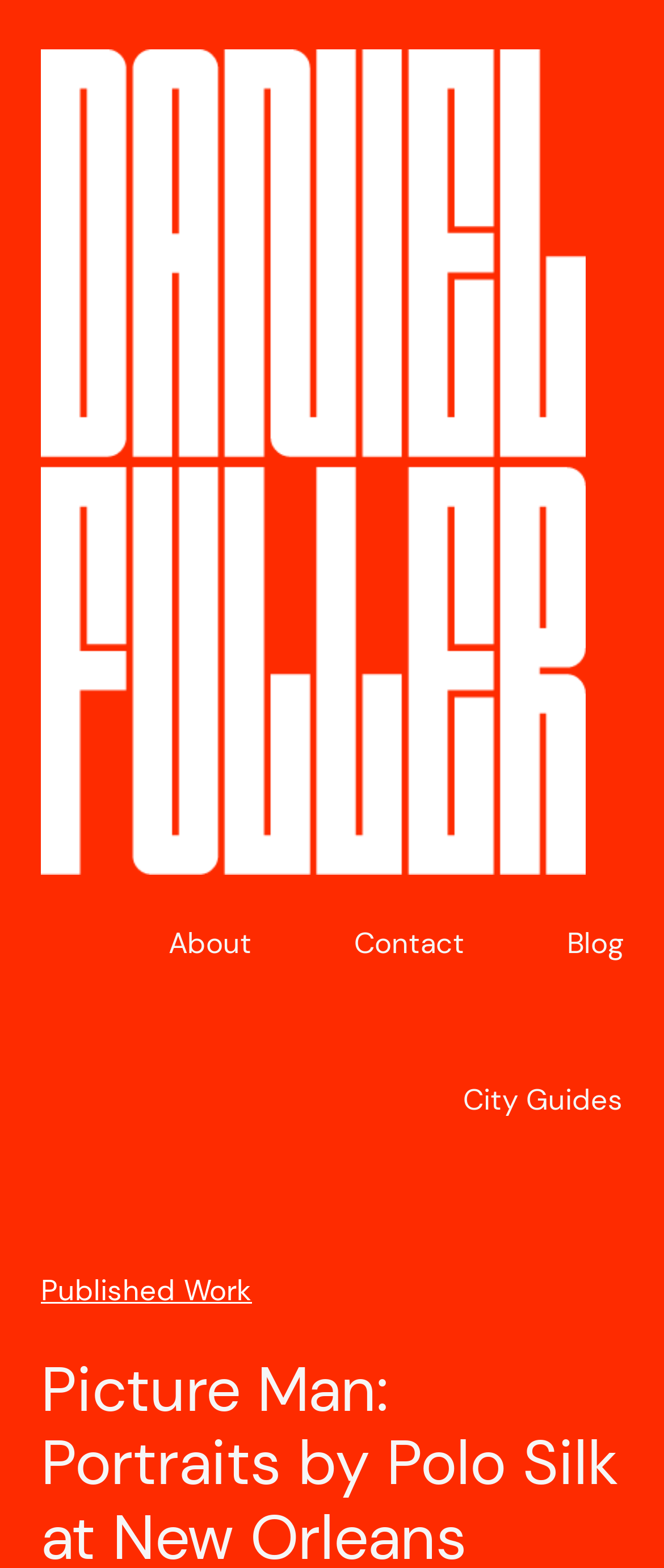Refer to the image and answer the question with as much detail as possible: Is there a link to published work?

I searched the webpage and found a link labeled 'Published Work' at the bottom of the page, which suggests that there is a link to published work.